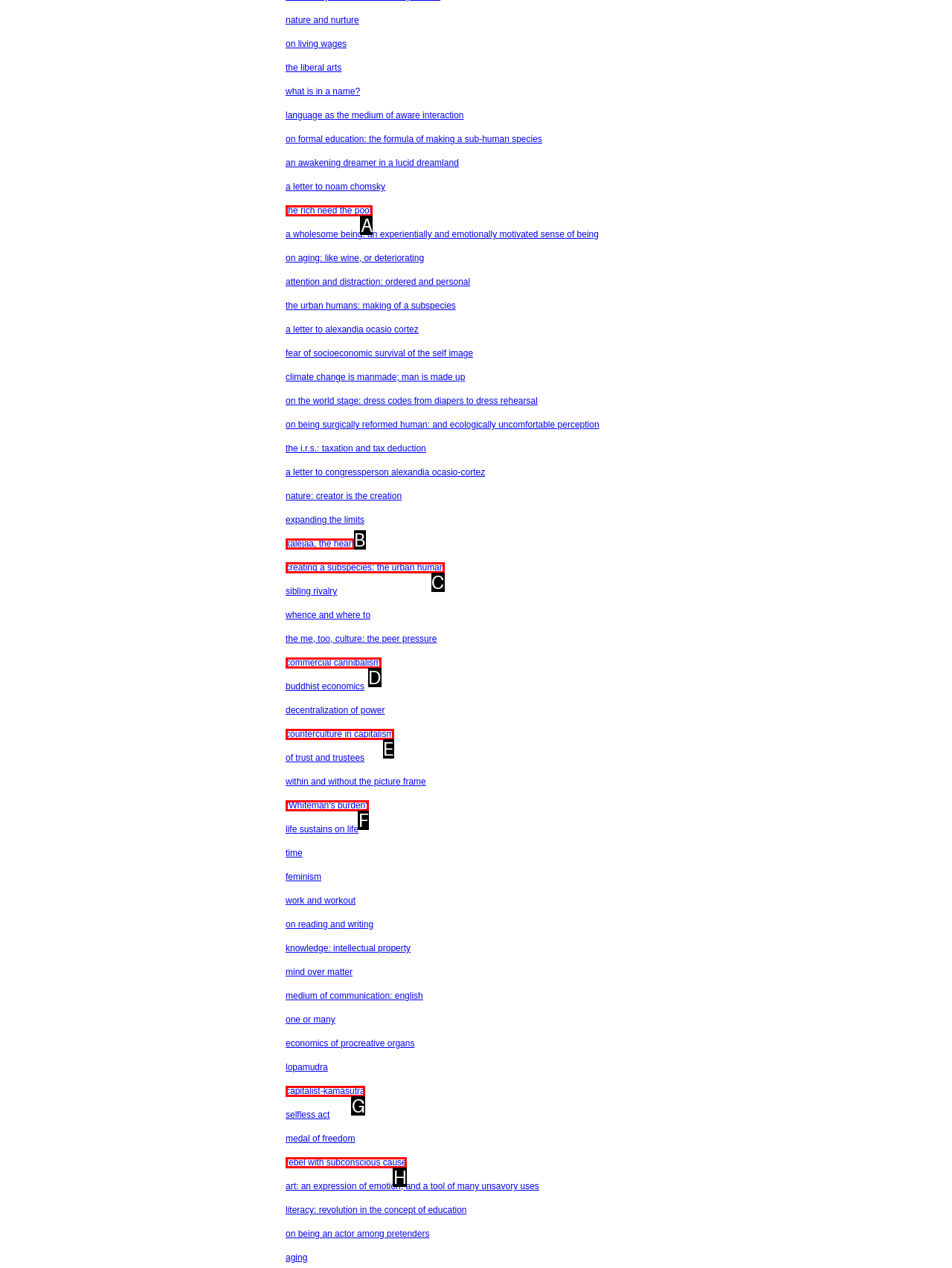Match the description: the rich need the poor to the appropriate HTML element. Respond with the letter of your selected option.

A